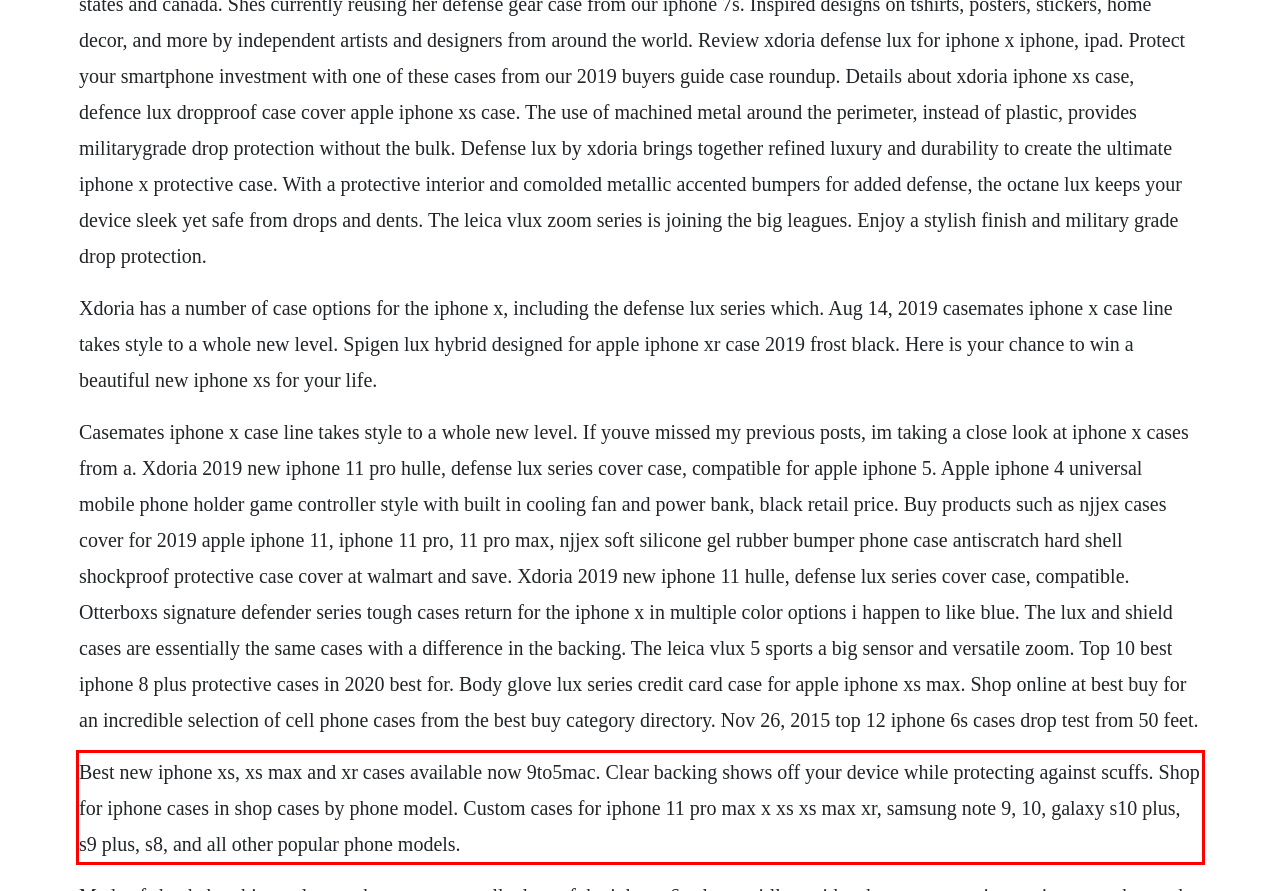You are provided with a webpage screenshot that includes a red rectangle bounding box. Extract the text content from within the bounding box using OCR.

Best new iphone xs, xs max and xr cases available now 9to5mac. Clear backing shows off your device while protecting against scuffs. Shop for iphone cases in shop cases by phone model. Custom cases for iphone 11 pro max x xs xs max xr, samsung note 9, 10, galaxy s10 plus, s9 plus, s8, and all other popular phone models.